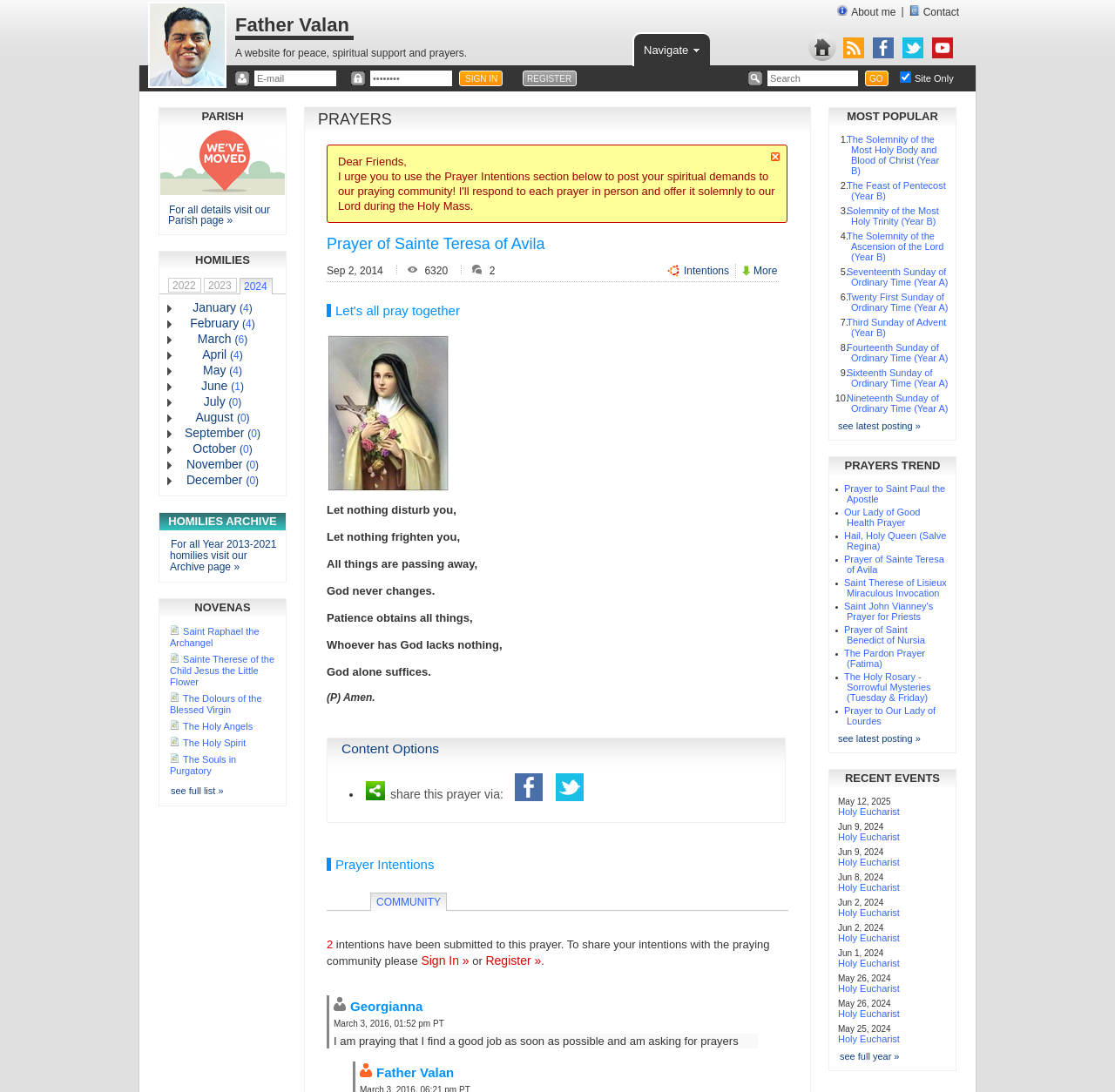Please find the bounding box coordinates of the element's region to be clicked to carry out this instruction: "Sign in".

[0.412, 0.065, 0.451, 0.079]